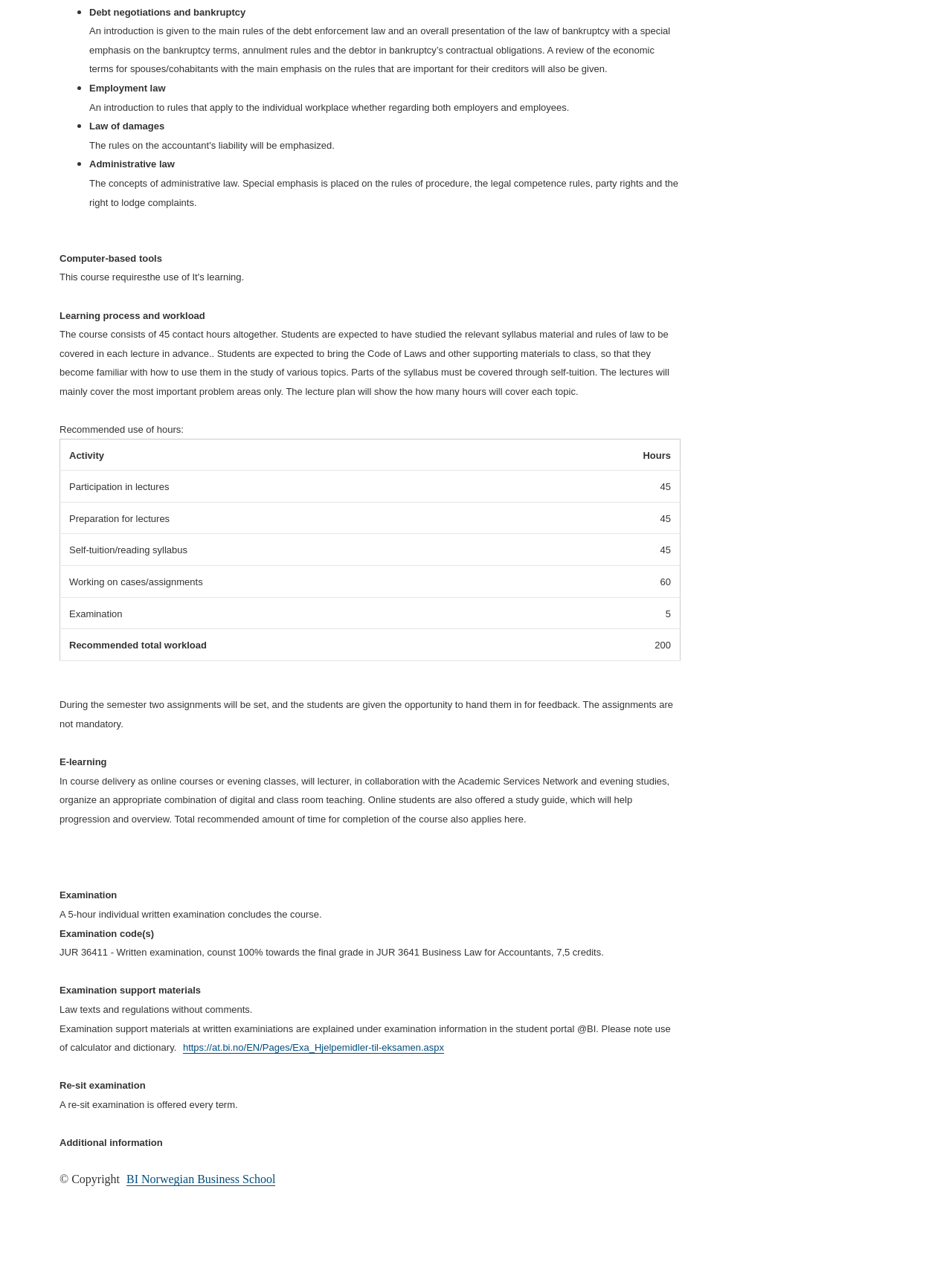What is the purpose of the study guide for online students?
Look at the image and respond with a one-word or short phrase answer.

To help progression and overview